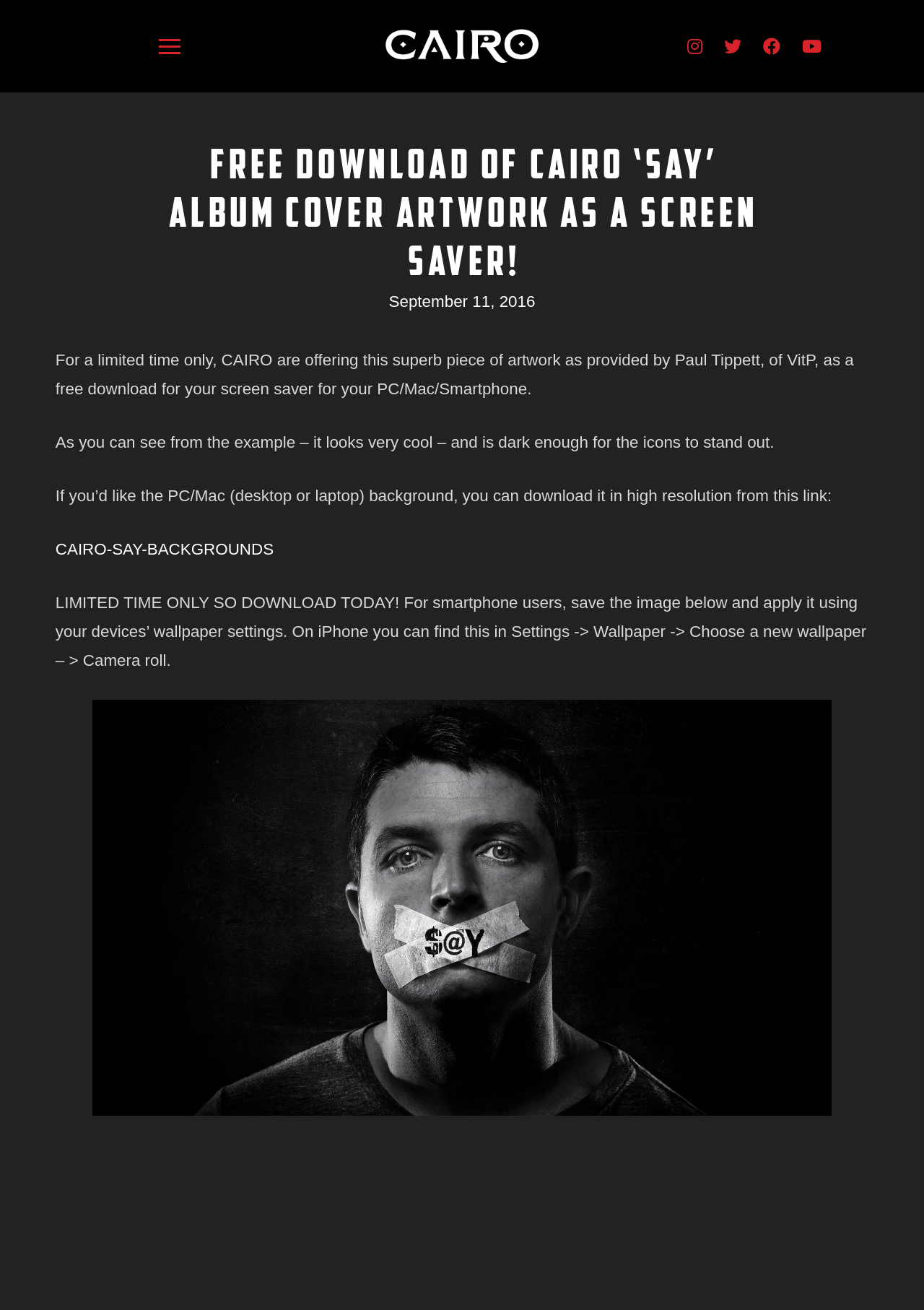What is the deadline to download the album cover artwork?
Answer the question with a thorough and detailed explanation.

The webpage mentions that the album cover artwork is available for free download for a limited time only, but it does not specify a specific deadline.